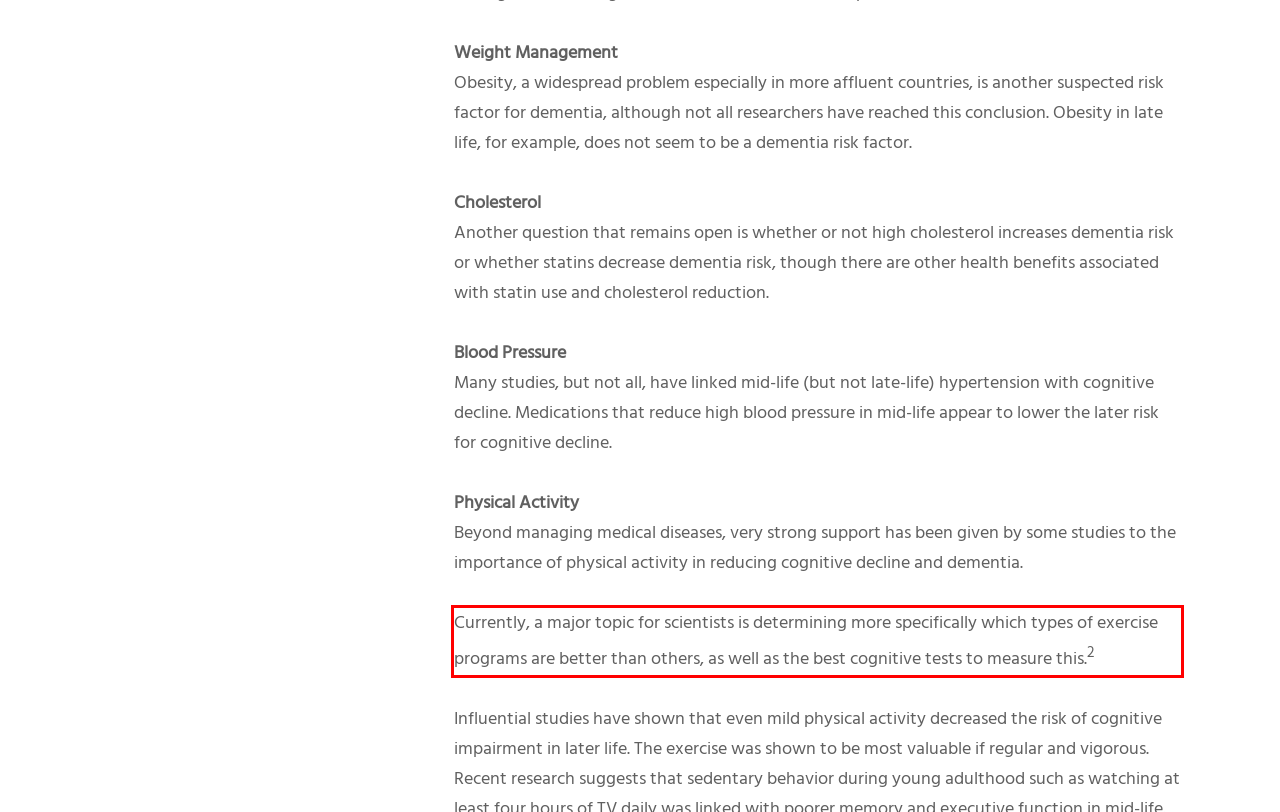Please identify the text within the red rectangular bounding box in the provided webpage screenshot.

Currently, a major topic for scientists is determining more specifically which types of exercise programs are better than others, as well as the best cognitive tests to measure this.2